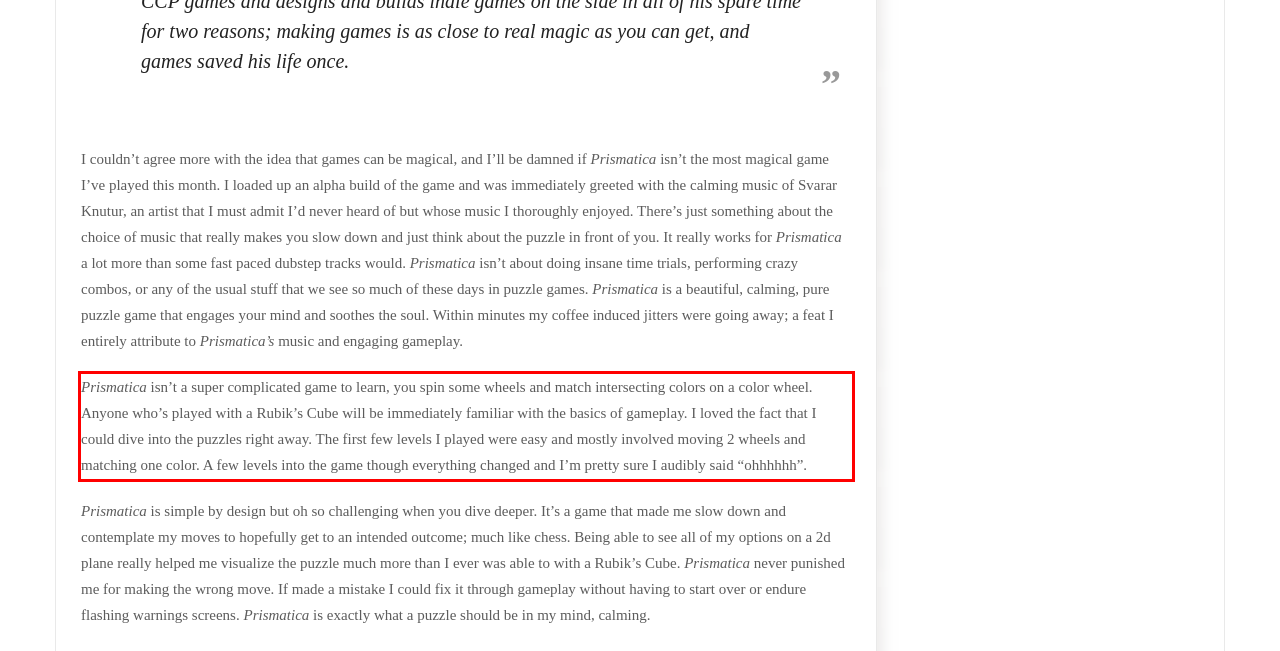You are looking at a screenshot of a webpage with a red rectangle bounding box. Use OCR to identify and extract the text content found inside this red bounding box.

Prismatica isn’t a super complicated game to learn, you spin some wheels and match intersecting colors on a color wheel. Anyone who’s played with a Rubik’s Cube will be immediately familiar with the basics of gameplay. I loved the fact that I could dive into the puzzles right away. The first few levels I played were easy and mostly involved moving 2 wheels and matching one color. A few levels into the game though everything changed and I’m pretty sure I audibly said “ohhhhhh”.